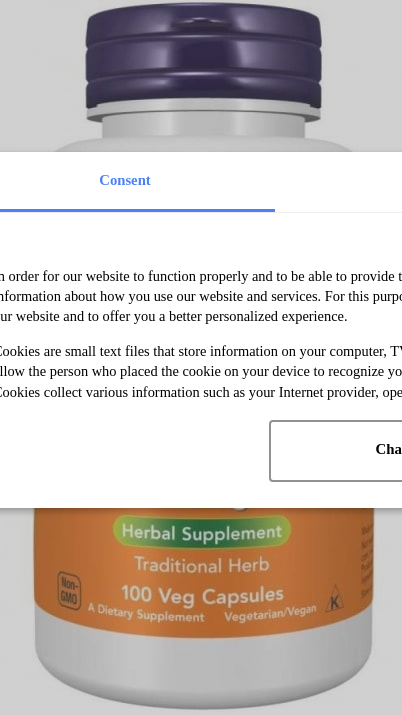Is the product suitable for vegans?
Look at the image and provide a short answer using one word or a phrase.

Yes